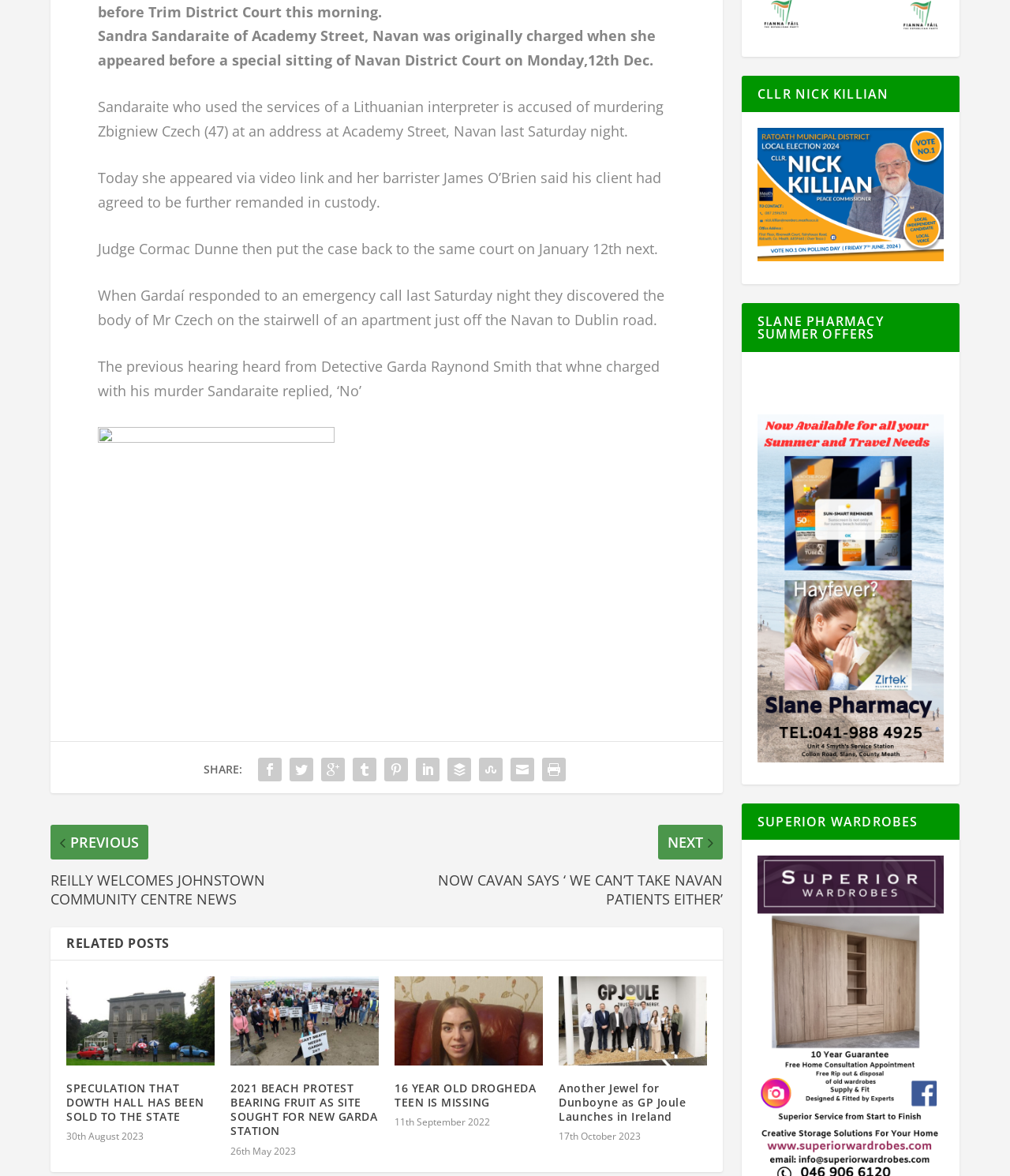Find and specify the bounding box coordinates that correspond to the clickable region for the instruction: "Share this article".

[0.202, 0.655, 0.24, 0.667]